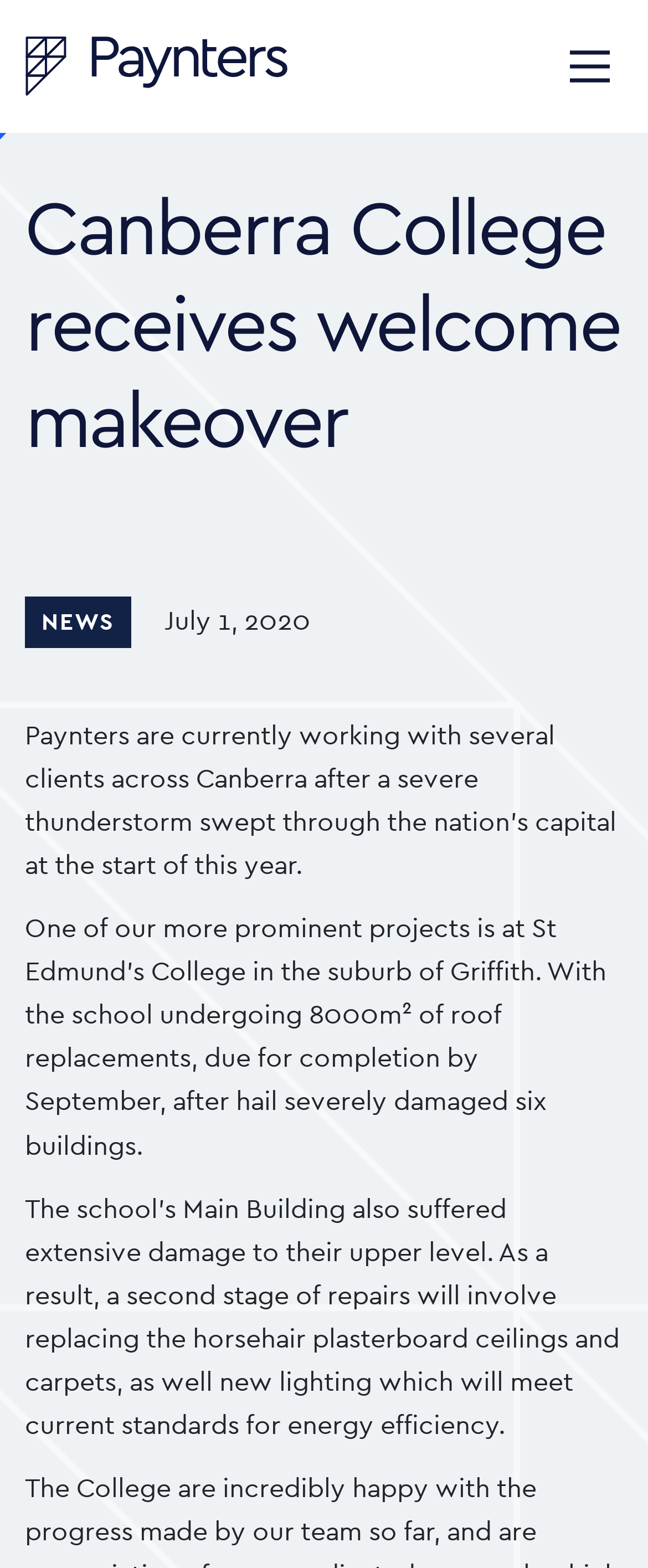What type of ceilings will be replaced in the school's Main Building?
Using the image, give a concise answer in the form of a single word or short phrase.

horsehair plasterboard